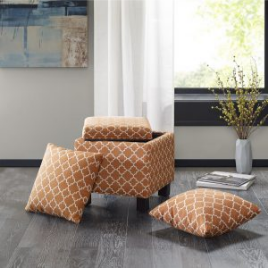Offer a detailed account of the various components present in the image.

The image showcases the "Shelley Square Storage Ottoman with Pillows," a stylish and functional addition to any living space. The ottoman features a rich, warm orange fabric adorned with a delicate white geometric pattern, enhancing its aesthetic appeal. Placed against a backdrop of soft, natural light filtering through an adjacent window, the piece is surrounded by plush cushions that complement its design. The ottoman is not only visually stunning but also serves as practical storage, perfect for keeping living areas tidy. With its contemporary design and cozy feel, this ottoman is an inviting accent for your home décor.